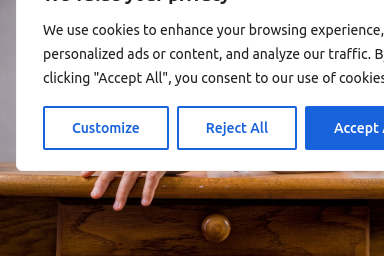What are the three buttons provided?
Answer the question with a detailed and thorough explanation.

The three buttons provided for user interaction are 'Customize', 'Reject All', and the prominent blue button reading 'Accept All', which allows users to make a choice regarding the use of cookies.